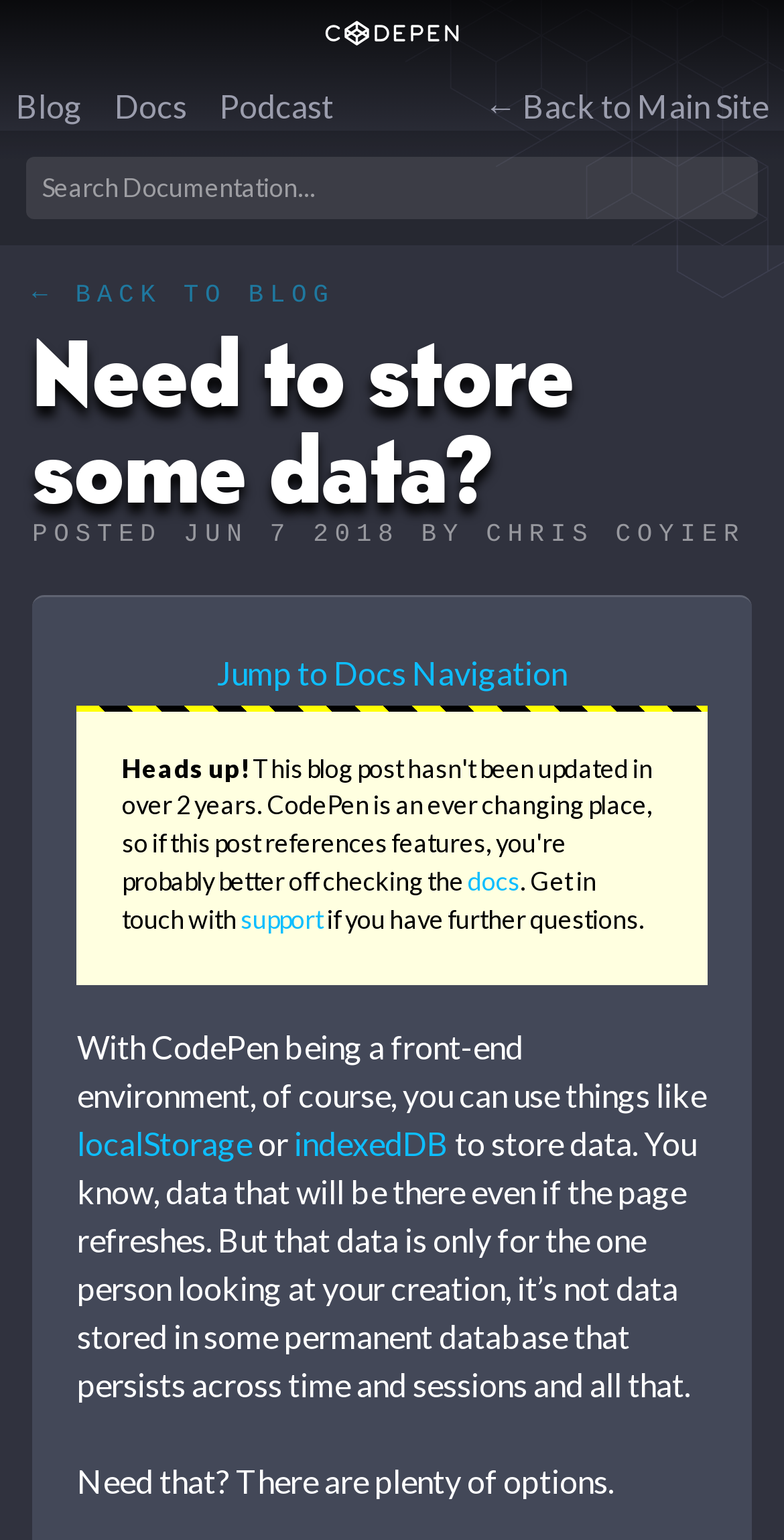Pinpoint the bounding box coordinates of the element you need to click to execute the following instruction: "Read the documentation". The bounding box should be represented by four float numbers between 0 and 1, in the format [left, top, right, bottom].

[0.126, 0.042, 0.259, 0.095]